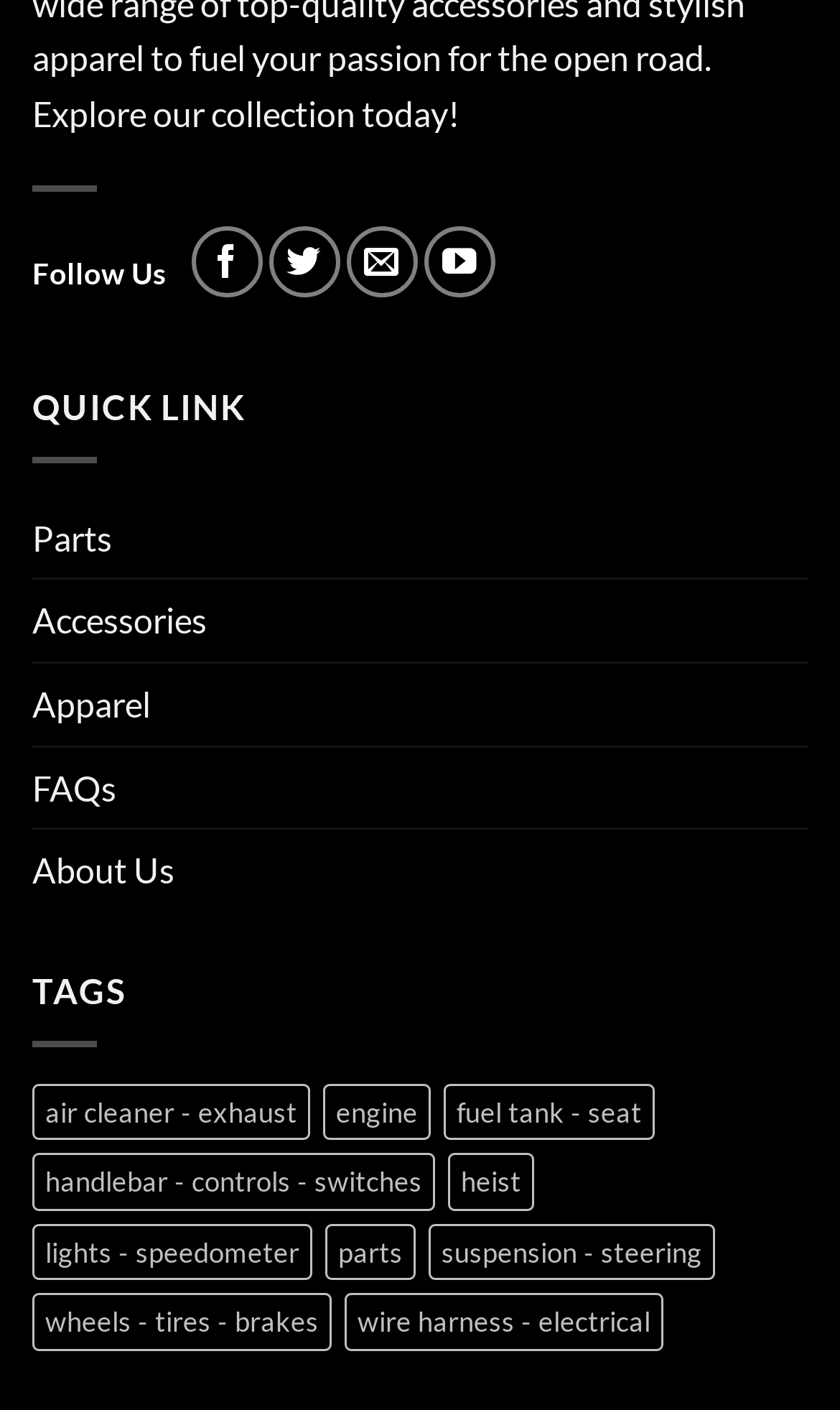Please answer the following question using a single word or phrase: What is the bounding box coordinate of the 'TAGS' section?

[0.038, 0.687, 0.152, 0.716]